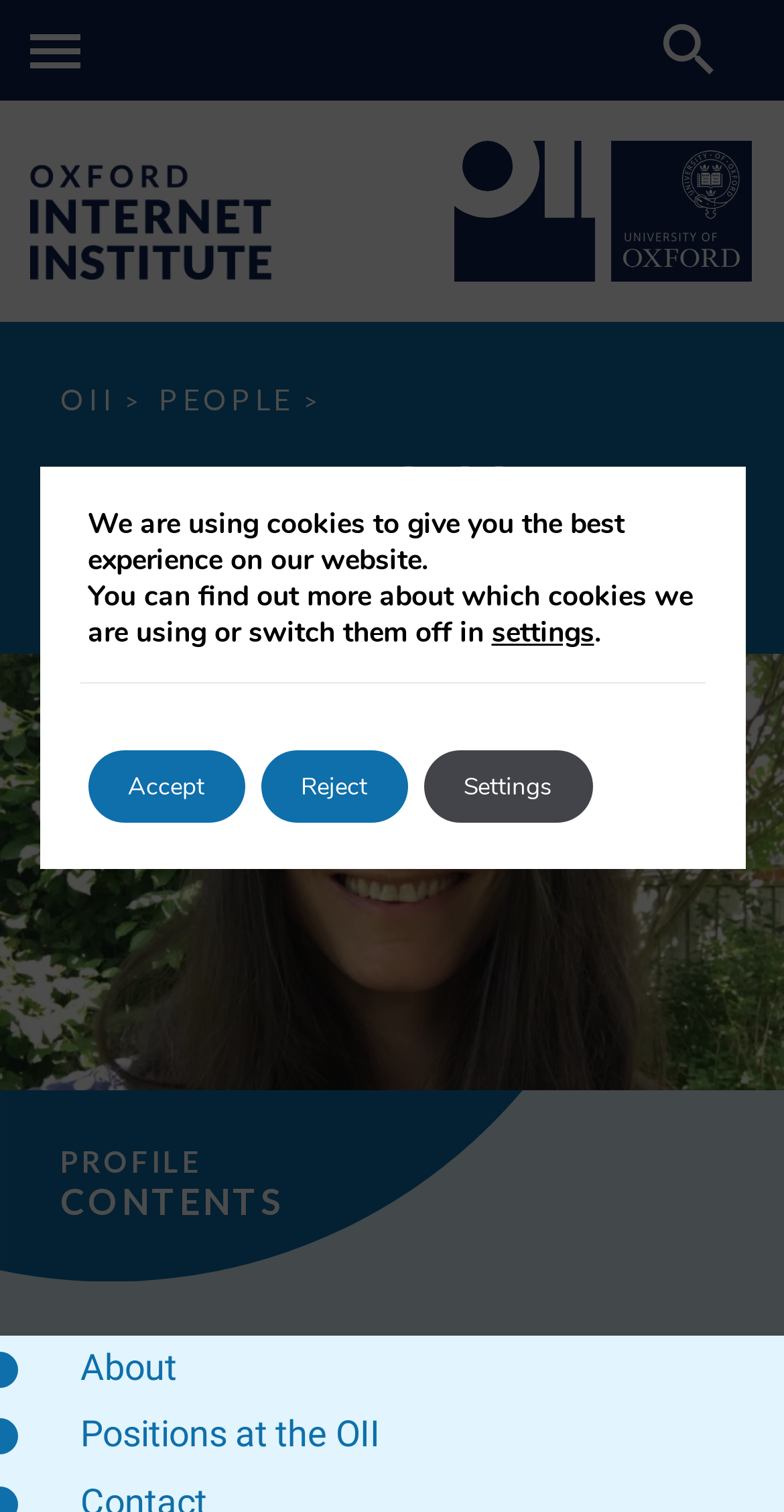Locate the bounding box coordinates of the clickable area needed to fulfill the instruction: "Learn more about Karen Mansfield's positions at the OII".

[0.103, 0.934, 0.485, 0.962]